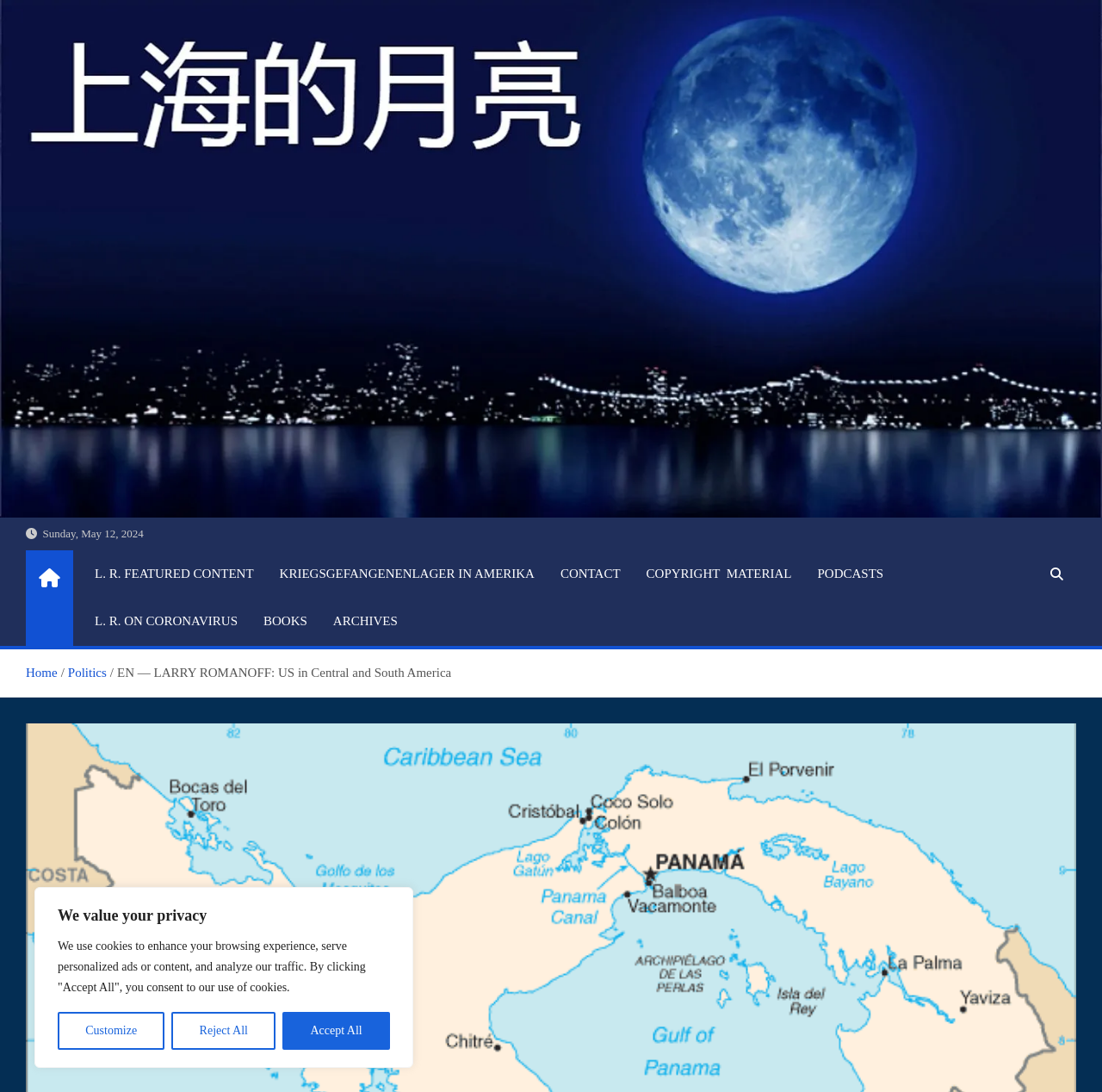Please locate the bounding box coordinates of the region I need to click to follow this instruction: "go to politics page".

[0.062, 0.609, 0.097, 0.622]